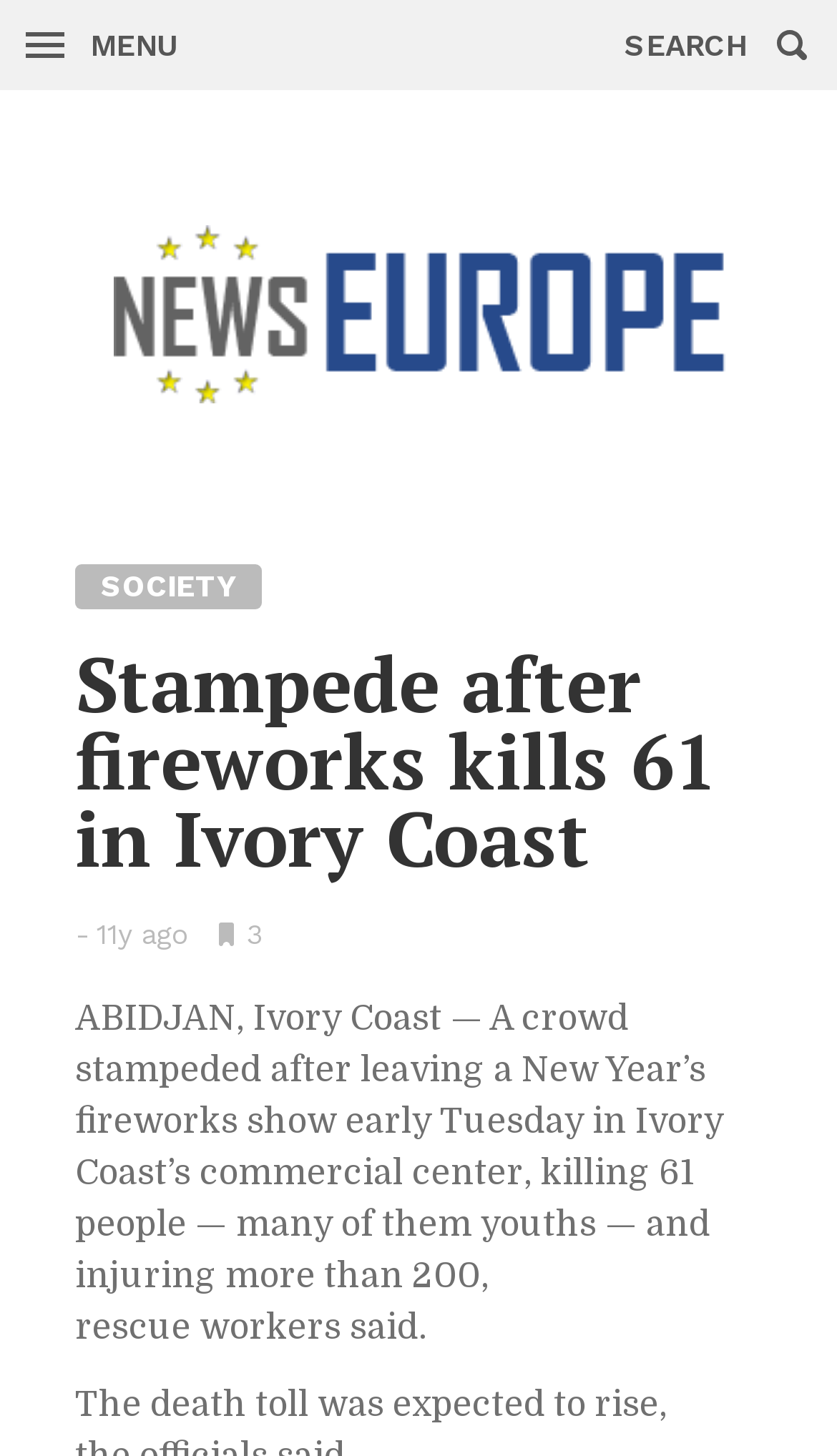Where did the stampede occur?
Observe the image and answer the question with a one-word or short phrase response.

Ivory Coast